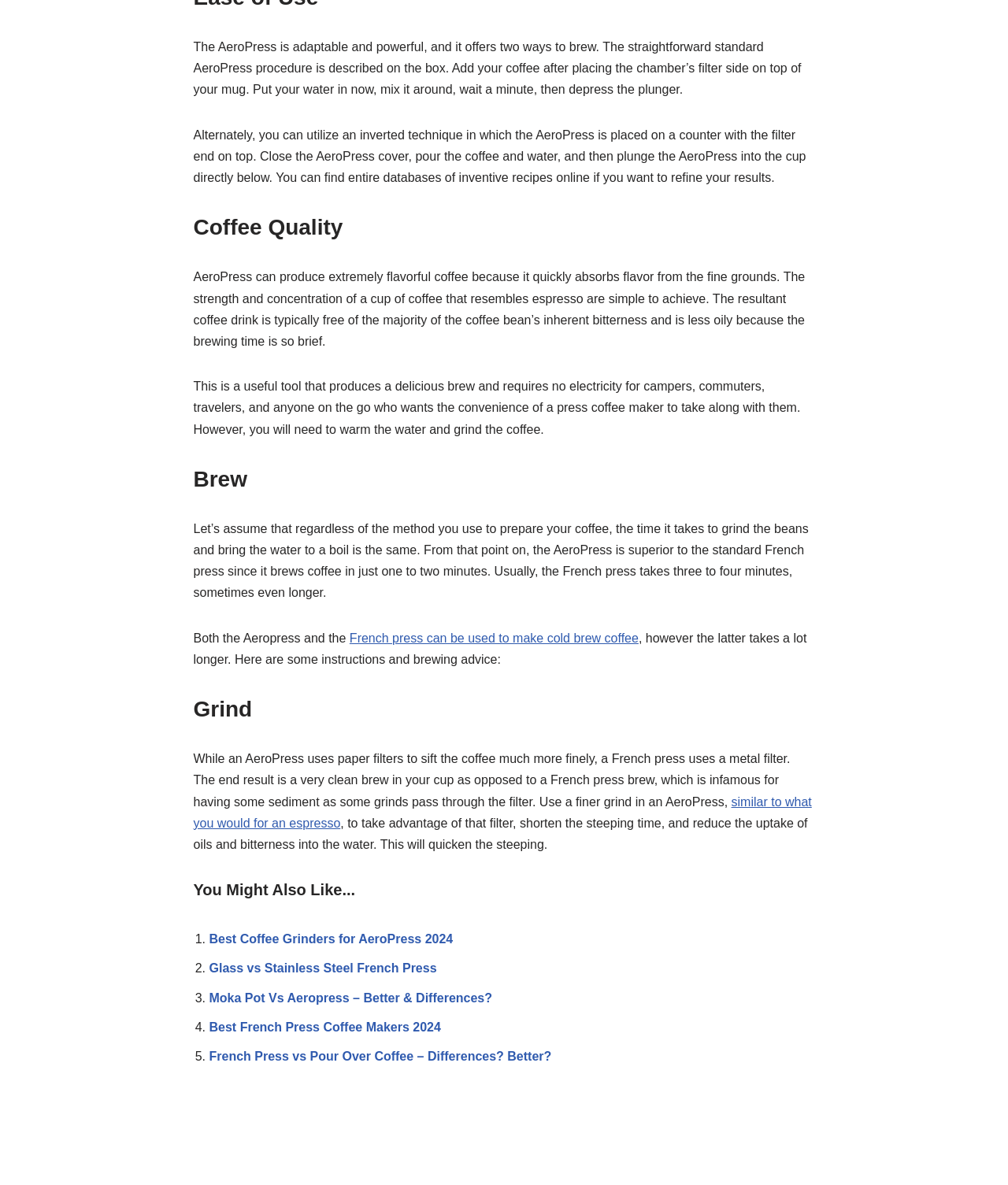Use a single word or phrase to answer the following:
What is the AeroPress used for?

Making coffee